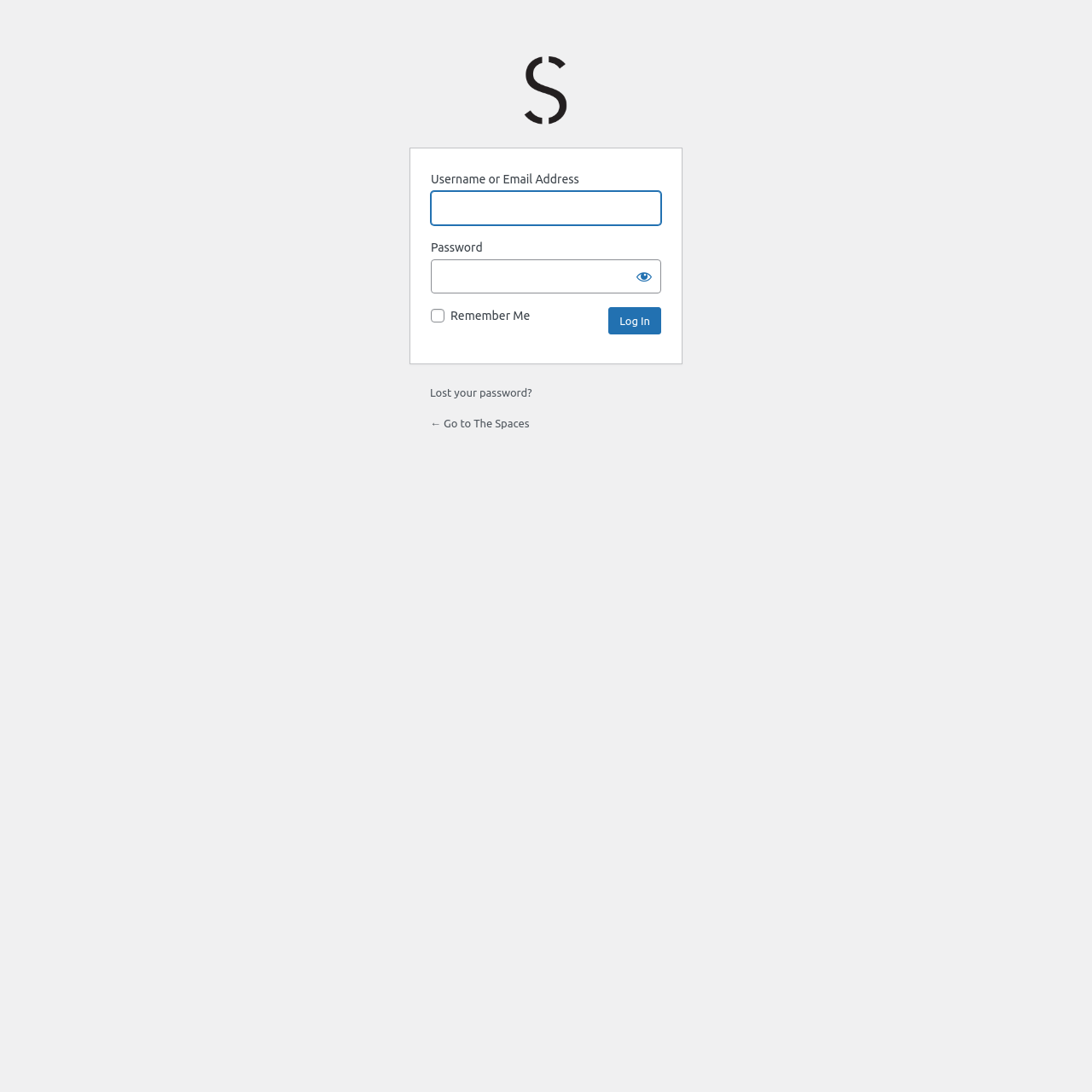What happens when the 'Log In' button is clicked?
Respond to the question with a well-detailed and thorough answer.

The 'Log In' button is a prominent element on the page, and its purpose is to submit the login credentials entered by the user. When clicked, it will attempt to log the user in to The Spaces.